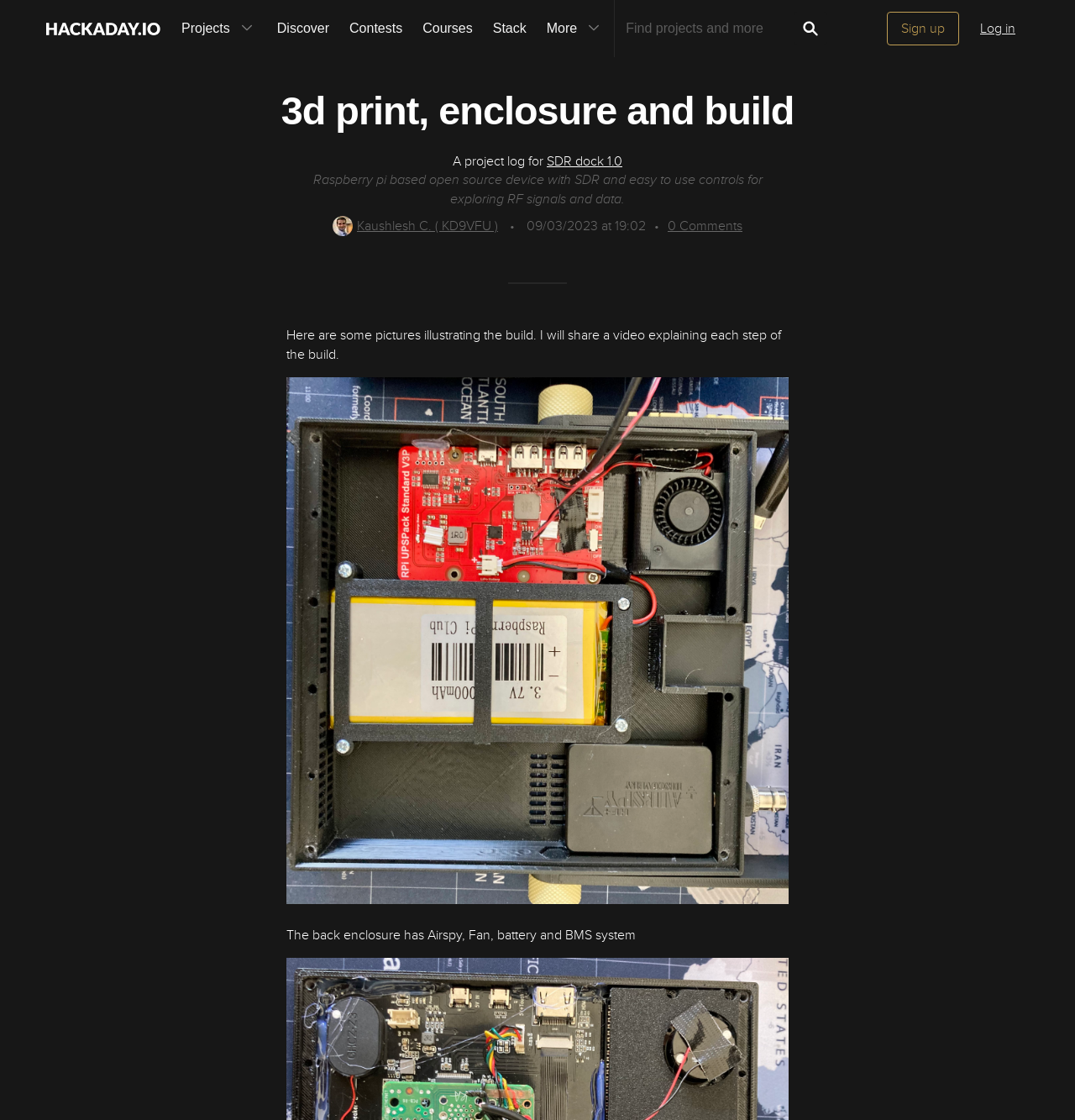What is the purpose of the device?
Using the image, elaborate on the answer with as much detail as possible.

I found the answer by looking at the static text 'Raspberry pi based open source device with SDR and easy to use controls for exploring RF signals and data.' which describes the purpose of the device.